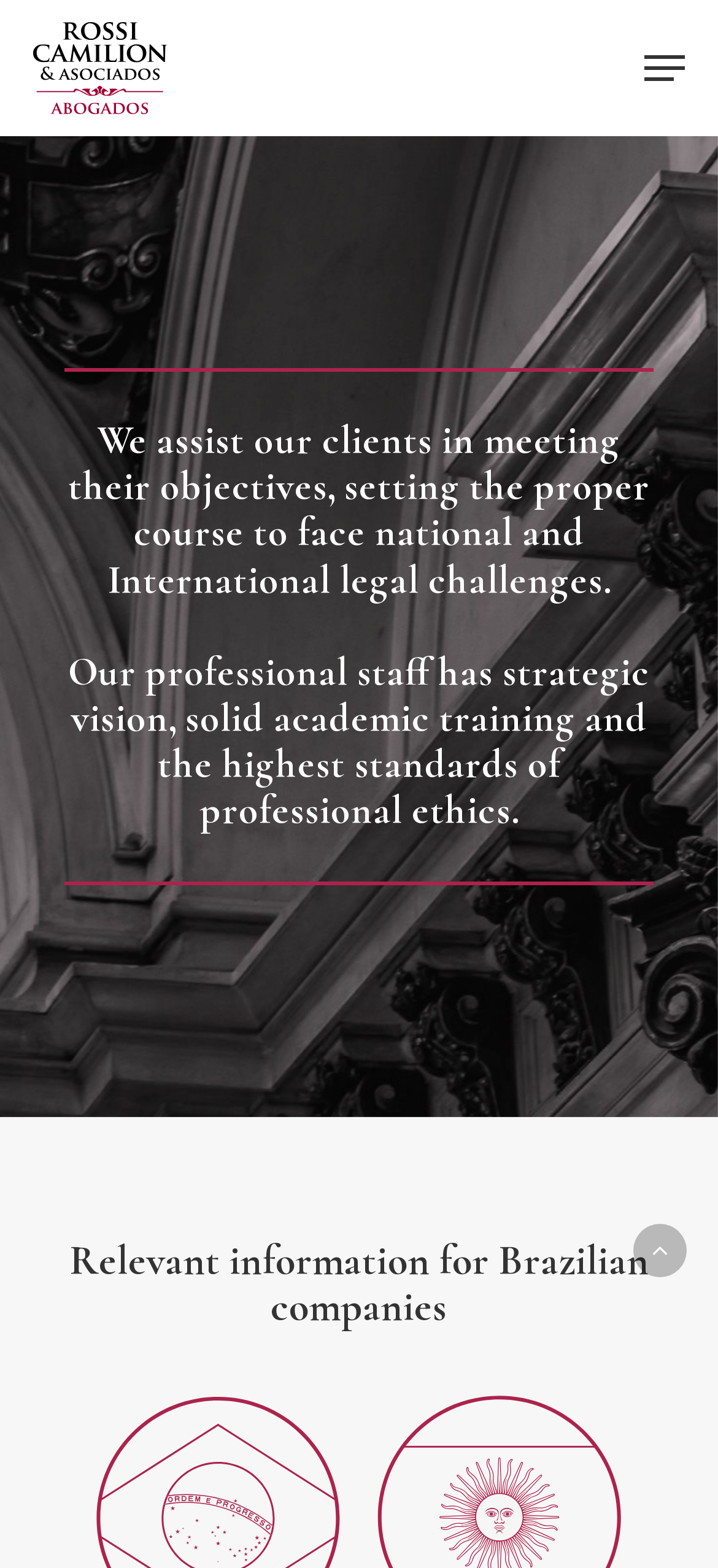Bounding box coordinates are specified in the format (top-left x, top-left y, bottom-right x, bottom-right y). All values are floating point numbers bounded between 0 and 1. Please provide the bounding box coordinate of the region this sentence describes: aria-label="Navigation Menu"

[0.897, 0.032, 0.954, 0.055]